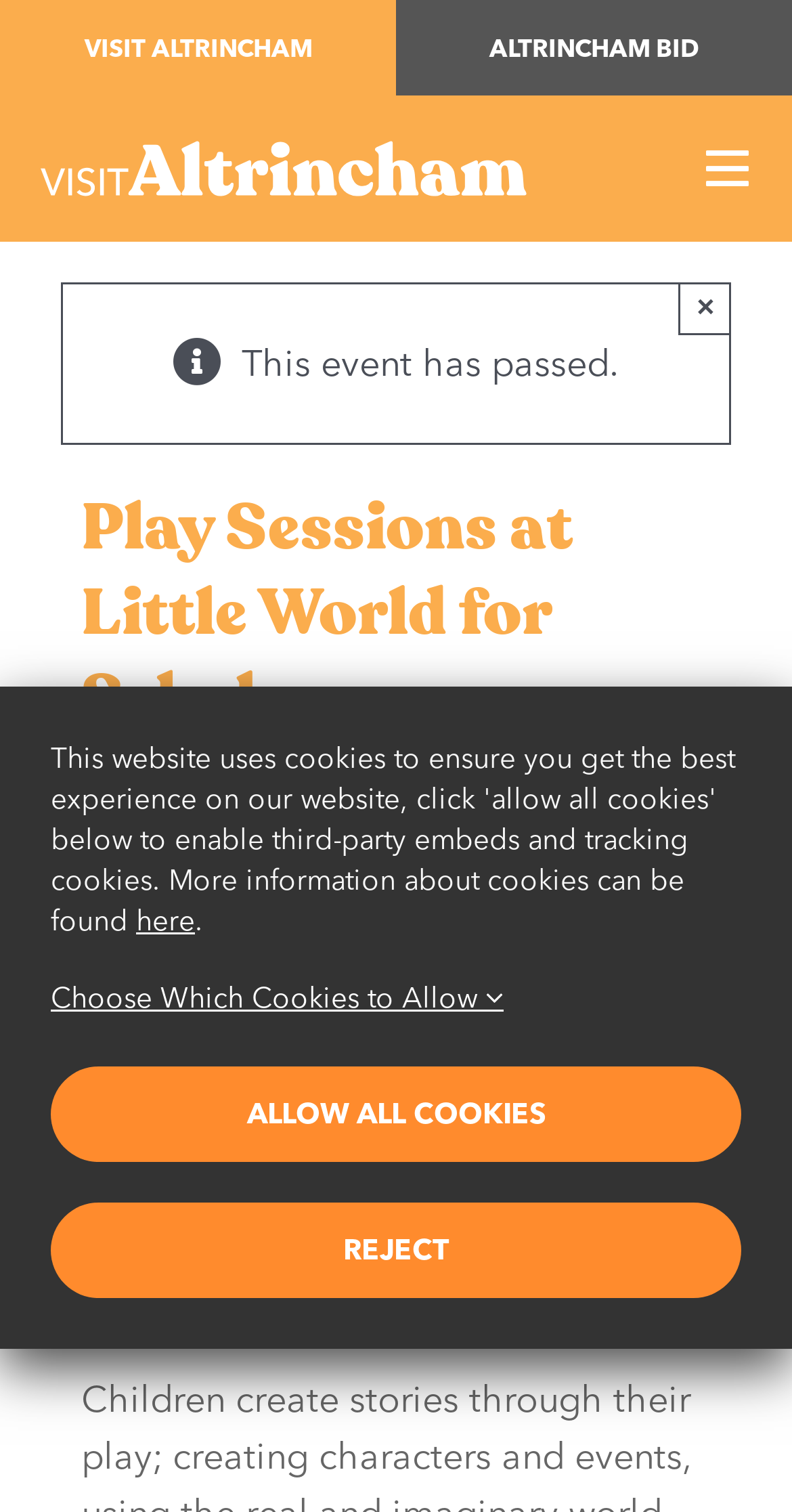Identify the bounding box coordinates of the area you need to click to perform the following instruction: "View recent posts".

None